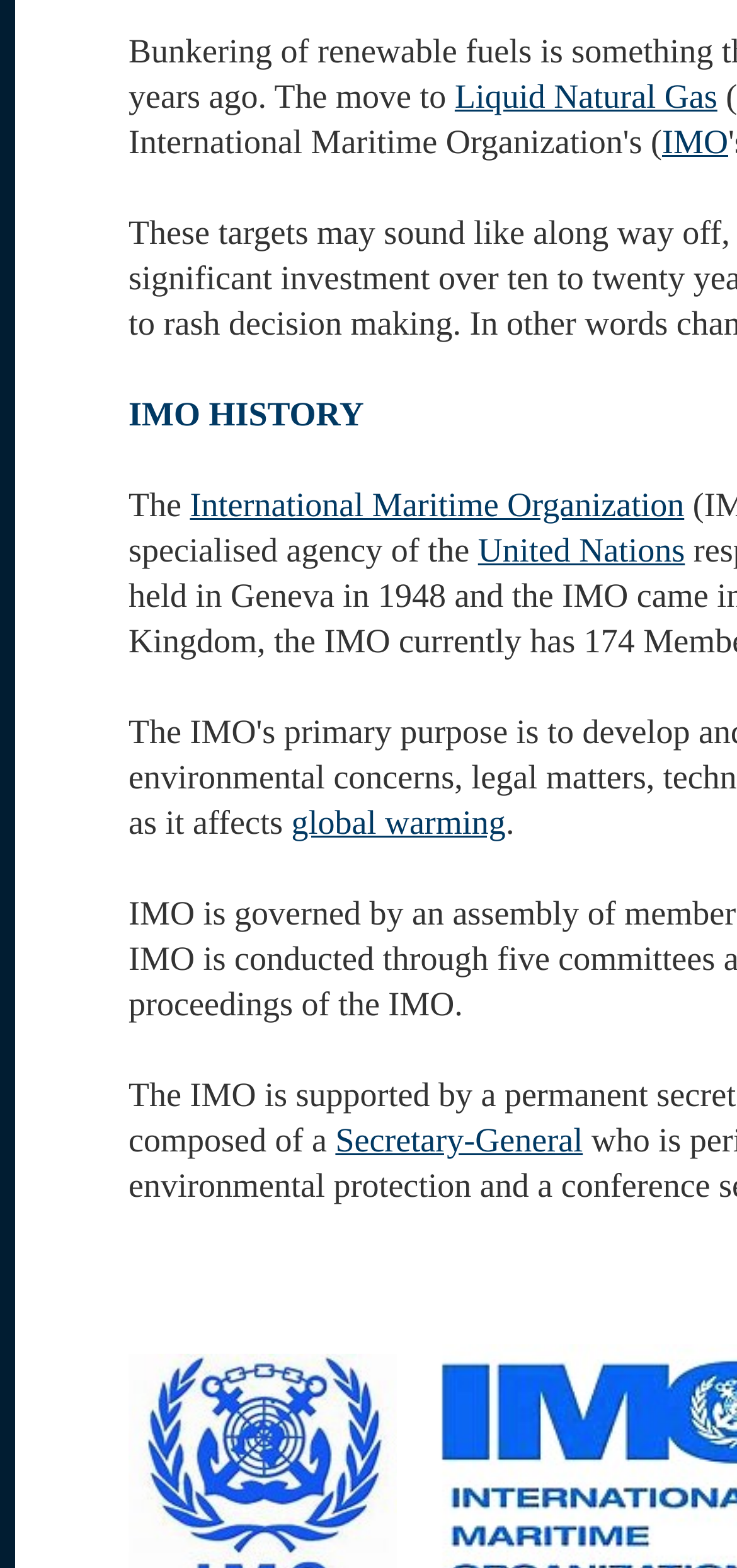What is the organization related to maritime?
Based on the image, give a one-word or short phrase answer.

IMO